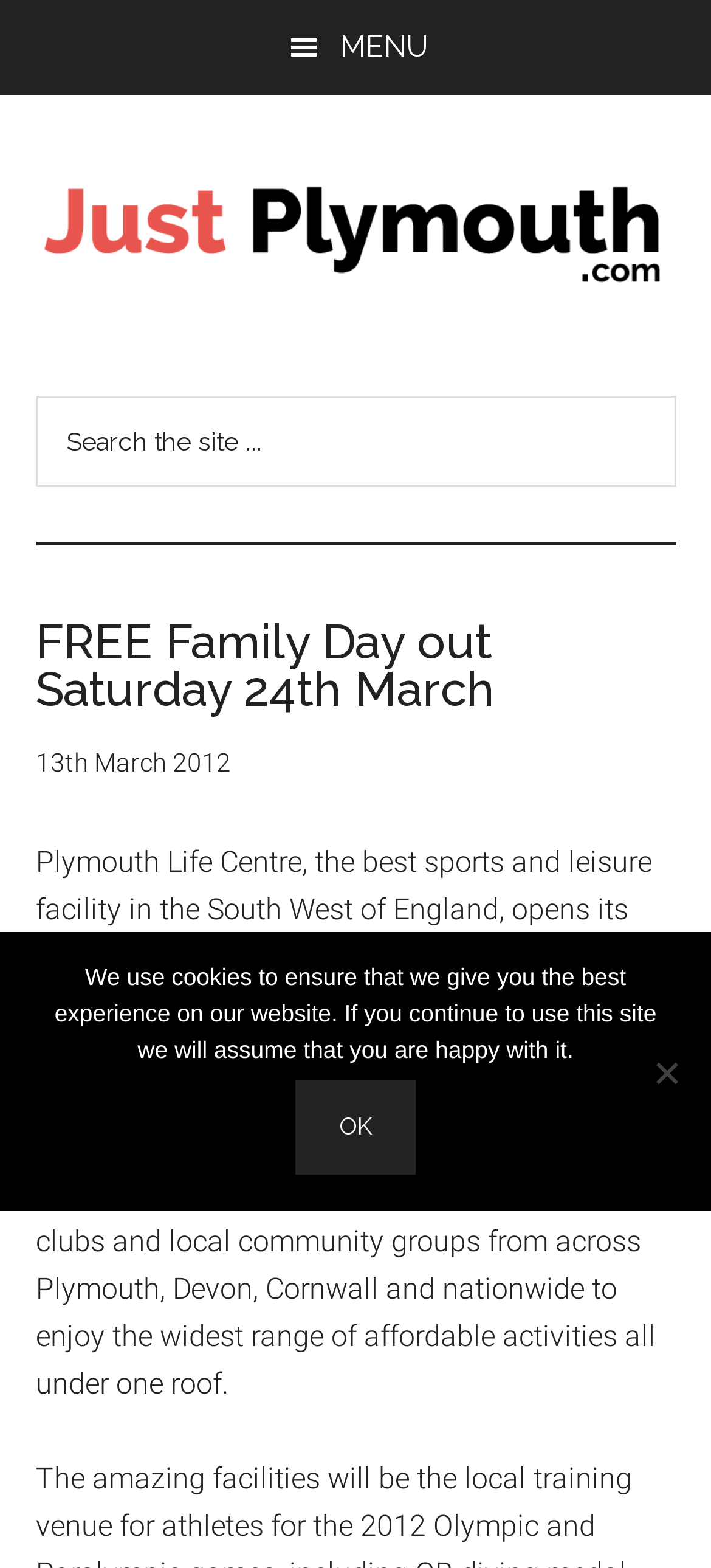Please find the top heading of the webpage and generate its text.

FREE Family Day out Saturday 24th March